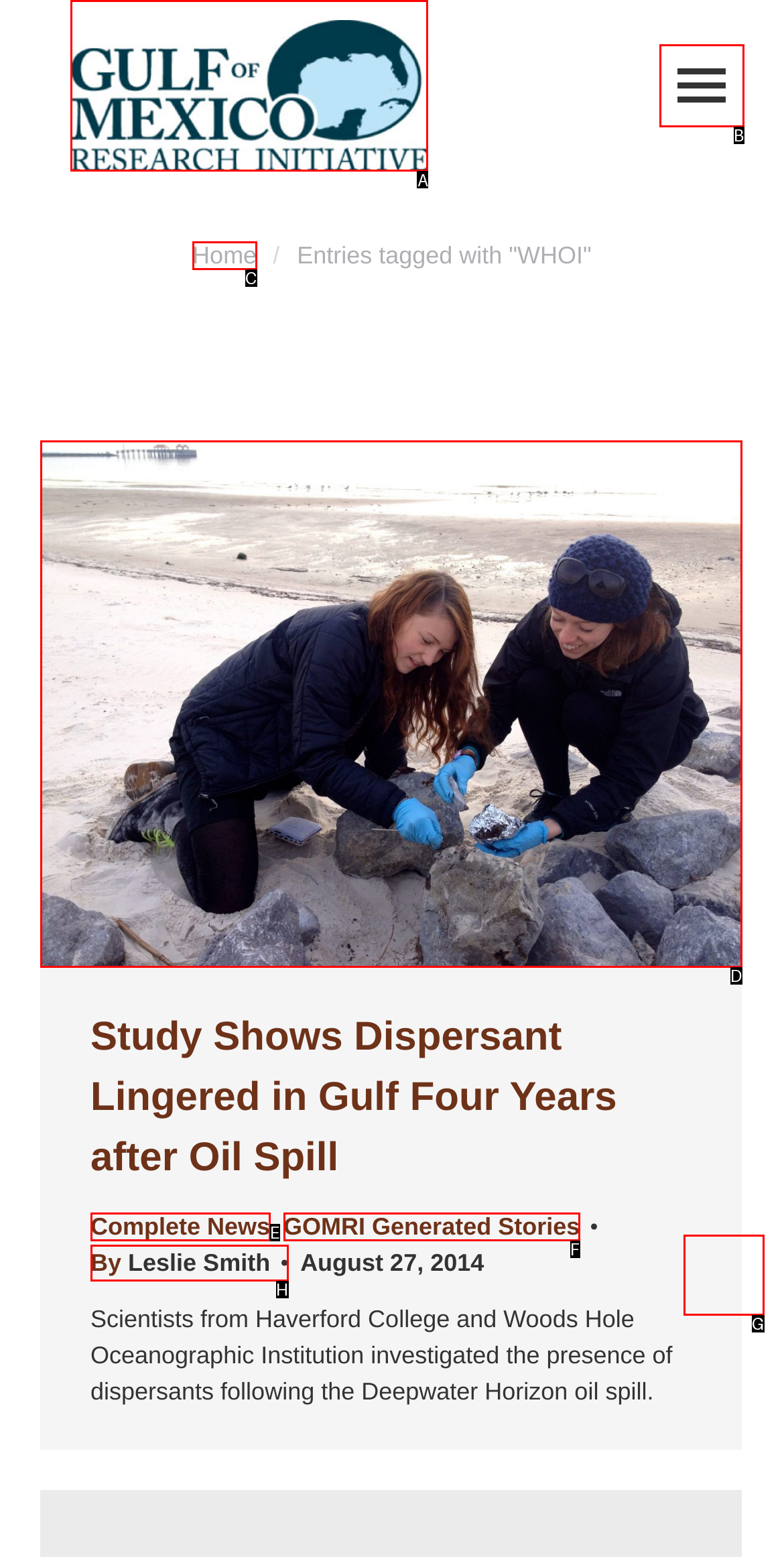Choose the letter that corresponds to the correct button to accomplish the task: Go to the Gulf of Mexico Research Initiative homepage
Reply with the letter of the correct selection only.

A